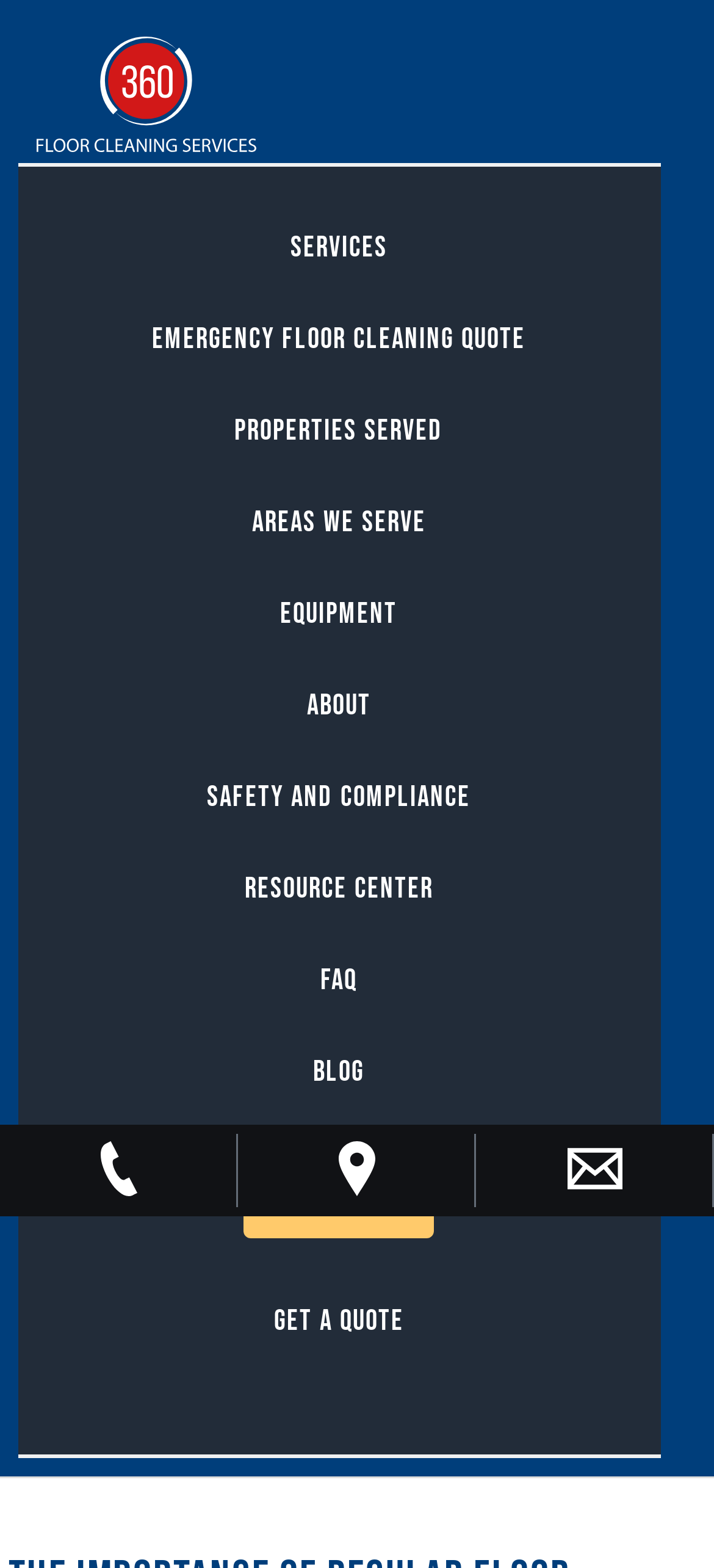Find the bounding box coordinates of the clickable area that will achieve the following instruction: "Go to the Services page".

[0.381, 0.14, 0.568, 0.177]